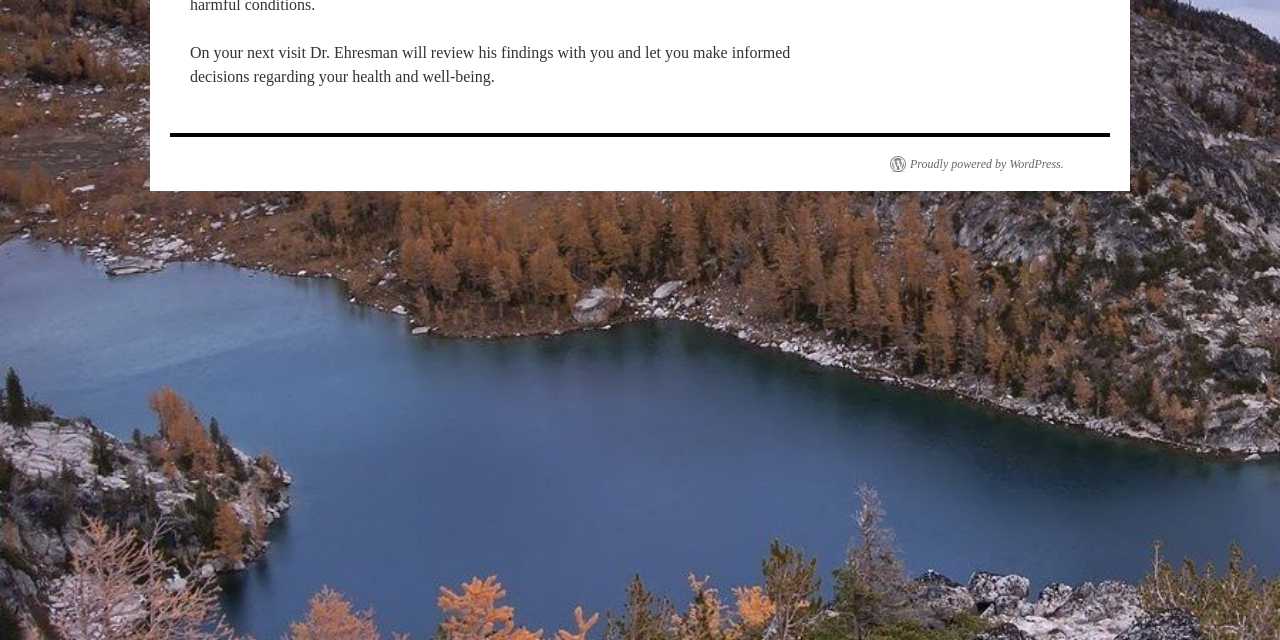Determine the bounding box coordinates of the UI element described by: "Proudly powered by WordPress.".

[0.695, 0.244, 0.831, 0.269]